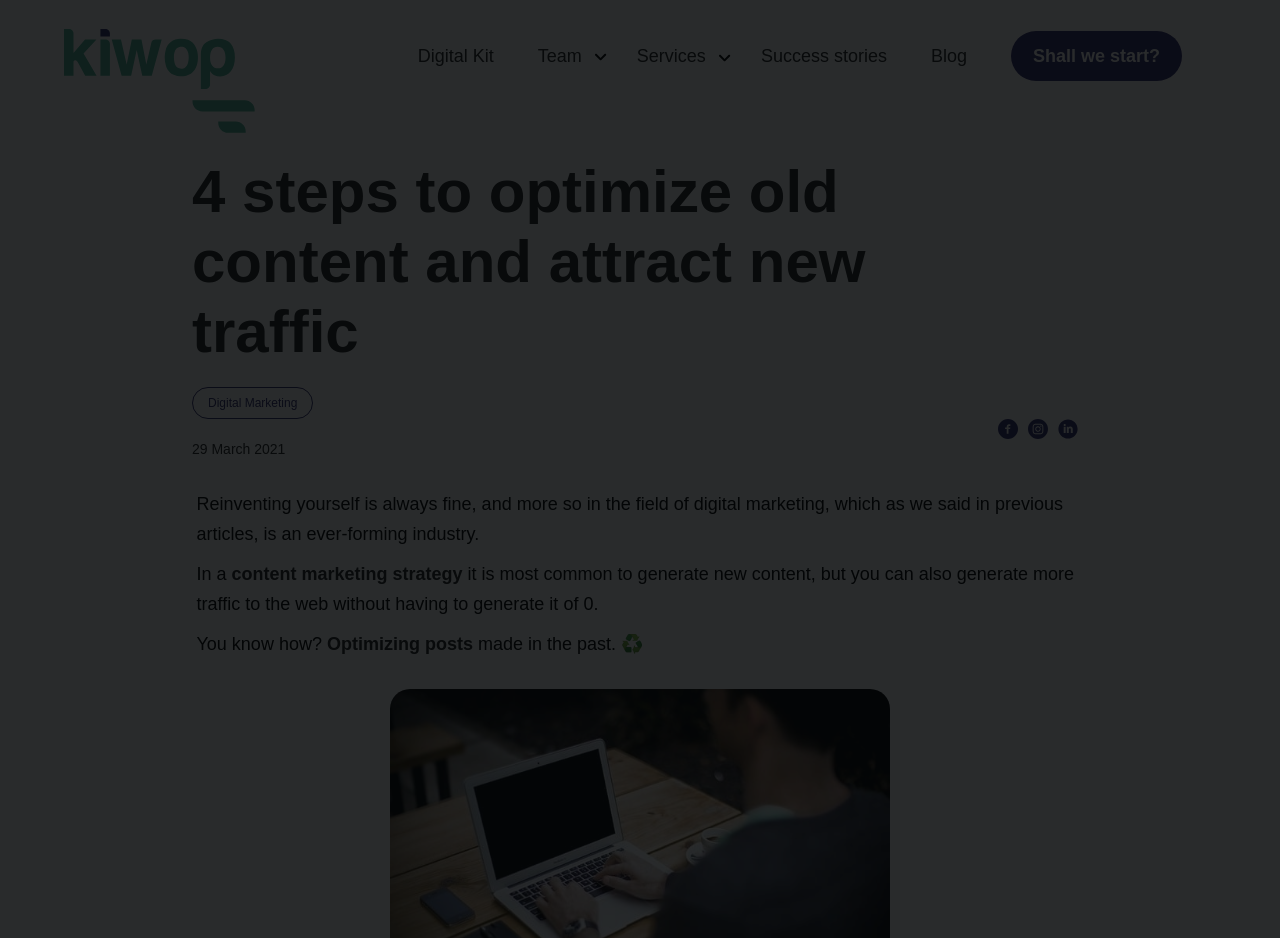Please identify and generate the text content of the webpage's main heading.

4 steps to optimize old content and attract new traffic